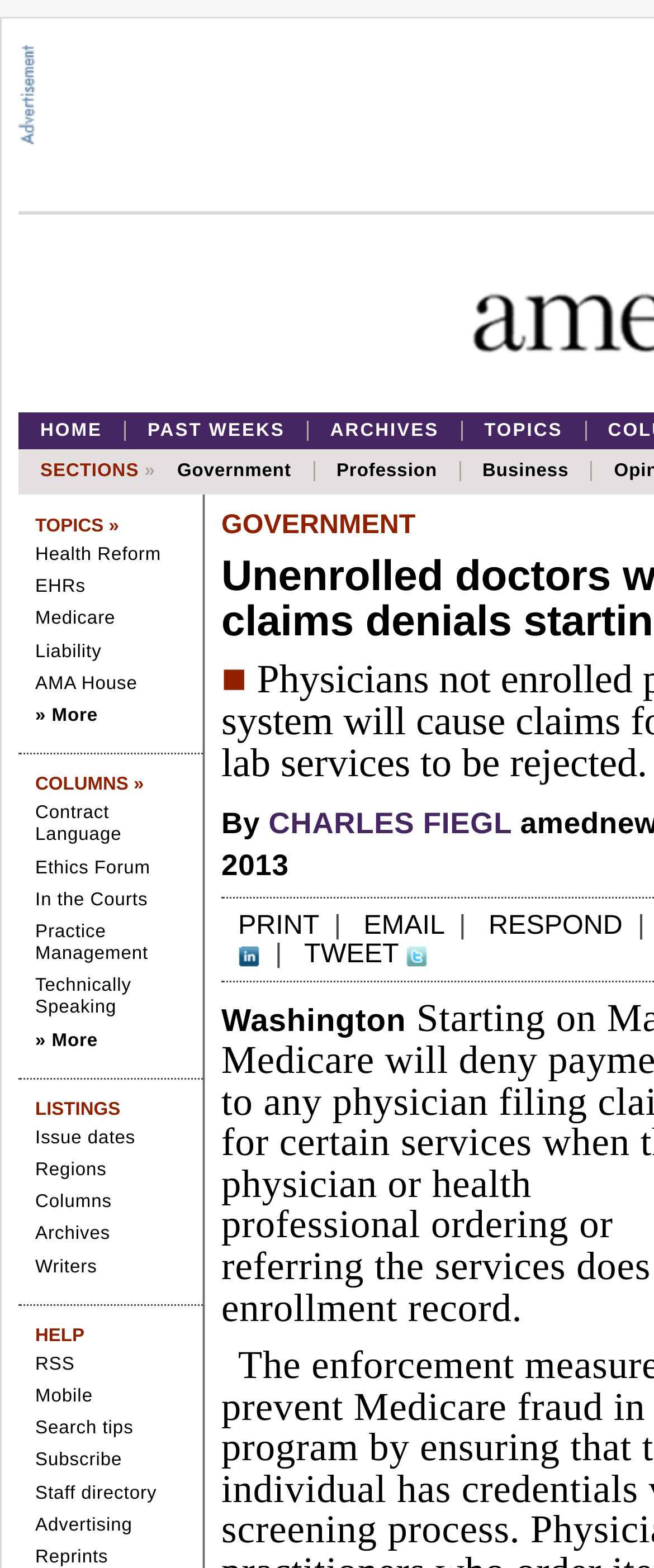Identify the bounding box coordinates of the clickable region to carry out the given instruction: "read article by Charles Fiegl".

[0.411, 0.515, 0.782, 0.536]